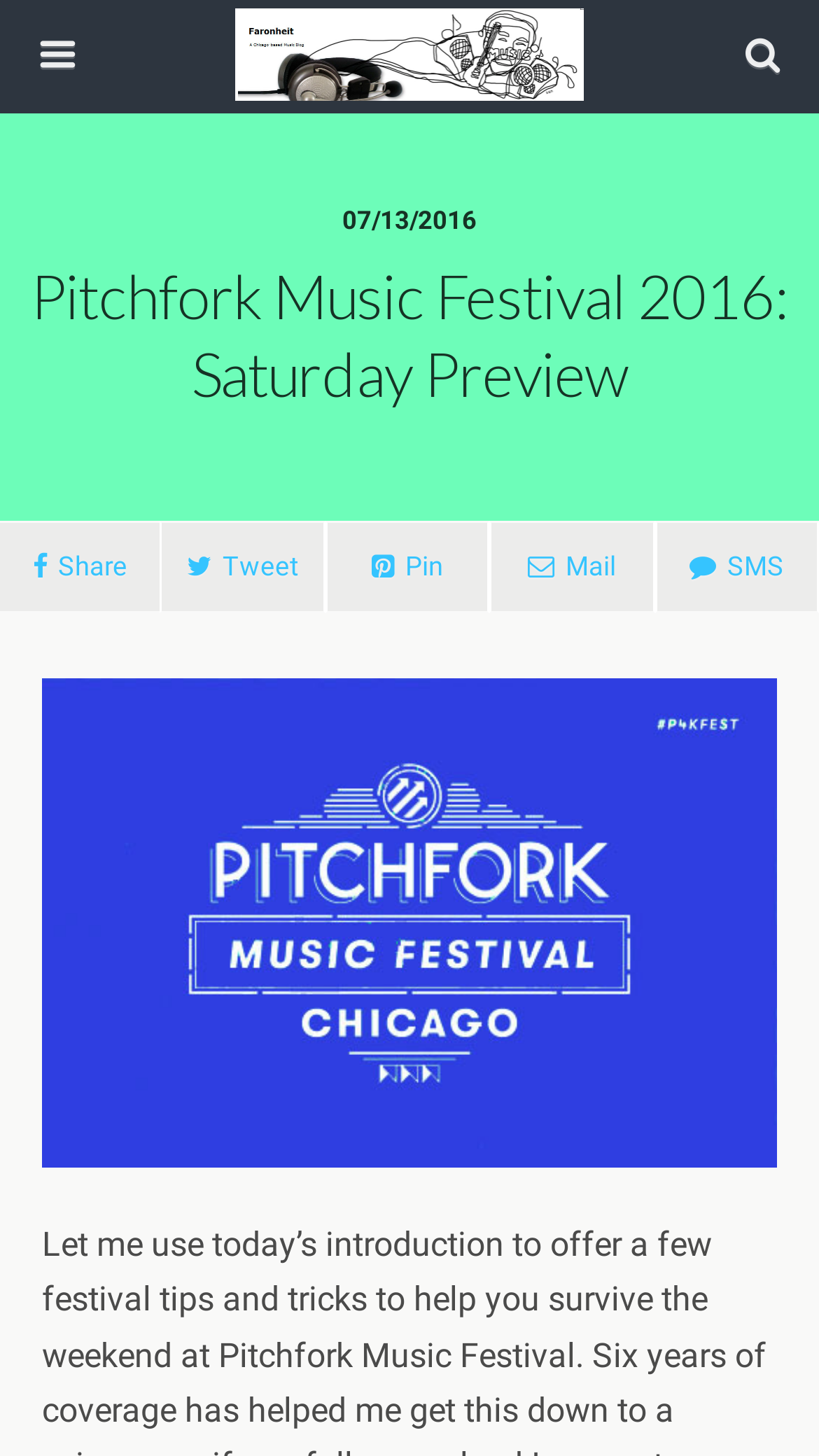Refer to the image and provide an in-depth answer to the question: 
How many social media sharing options are available?

I counted the number of social media sharing options by looking at the links with icons for sharing, tweeting, pinning, and mailing, which are located below the article title.